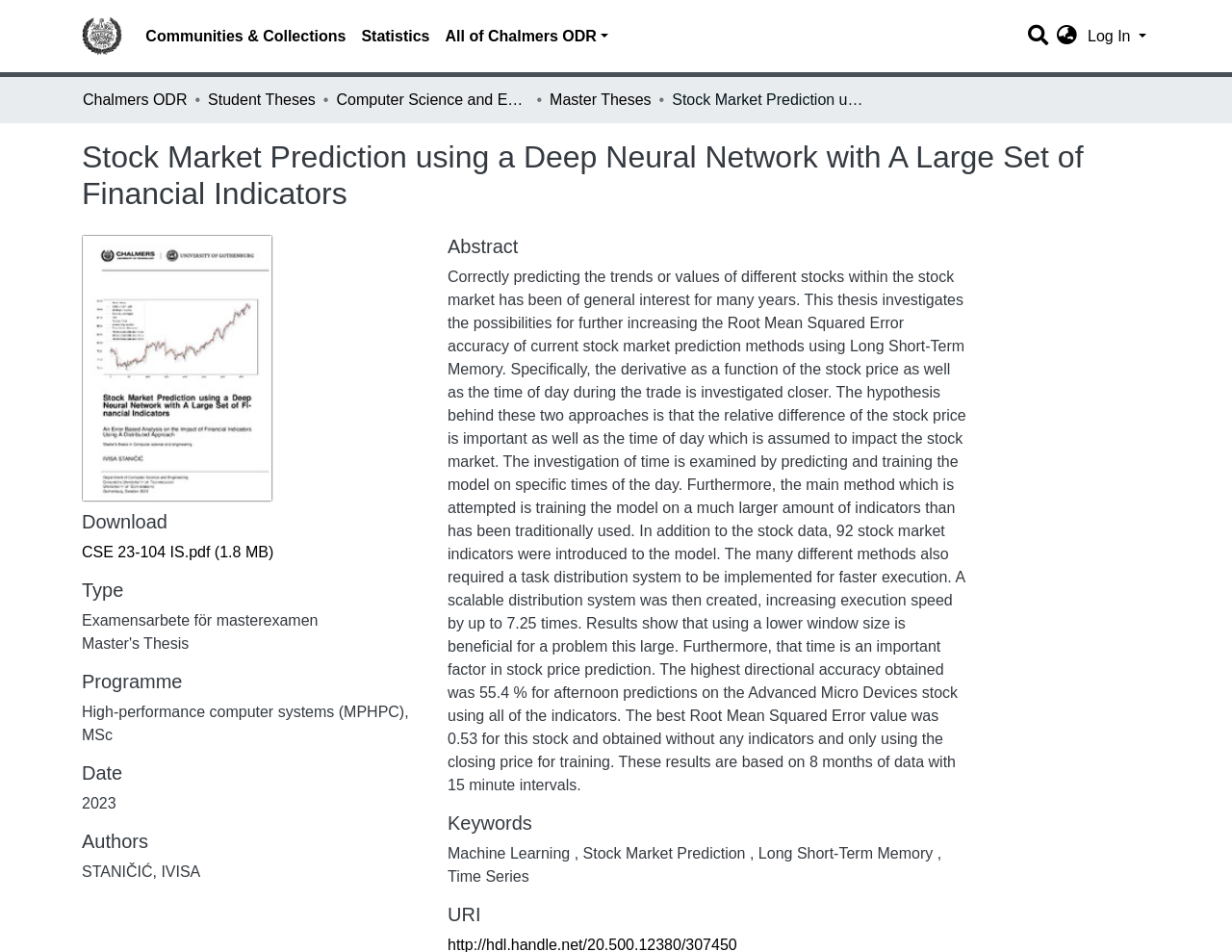Extract the bounding box coordinates for the UI element described by the text: "Communities & Collections". The coordinates should be in the form of [left, top, right, bottom] with values between 0 and 1.

[0.112, 0.018, 0.287, 0.059]